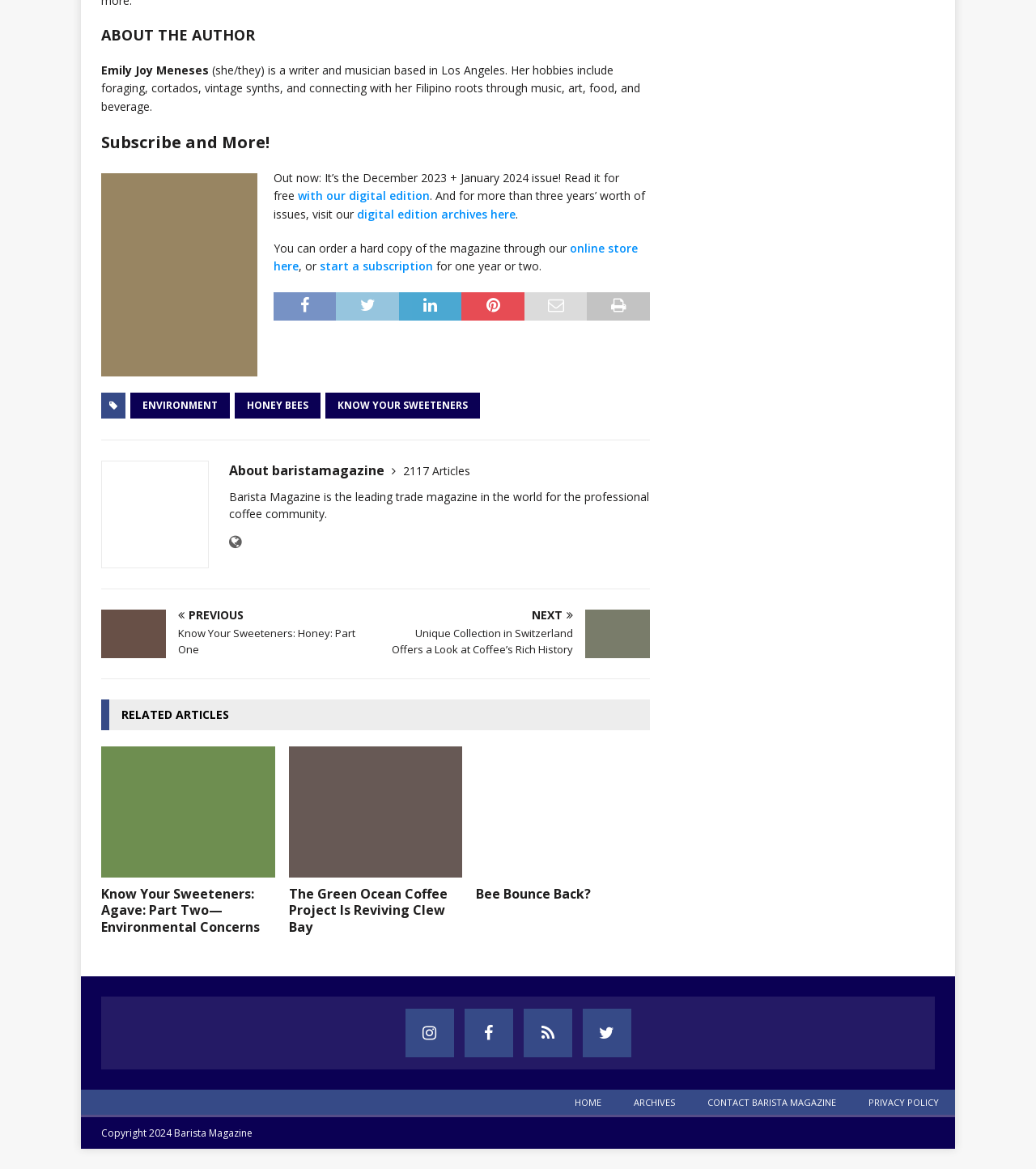Please pinpoint the bounding box coordinates for the region I should click to adhere to this instruction: "Order a hard copy of the magazine".

[0.264, 0.206, 0.616, 0.234]